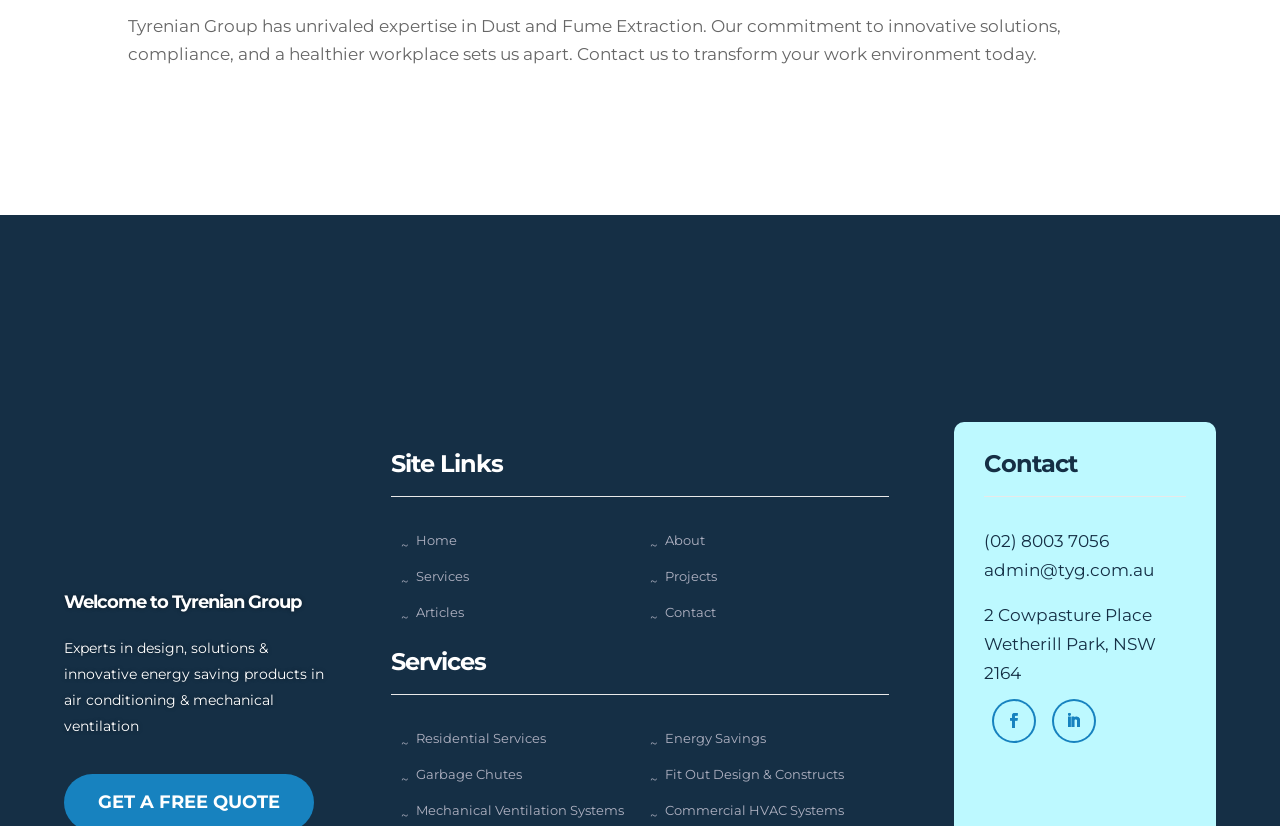Please identify the bounding box coordinates of the element that needs to be clicked to execute the following command: "Contact us". Provide the bounding box using four float numbers between 0 and 1, formatted as [left, top, right, bottom].

[0.769, 0.642, 0.866, 0.667]